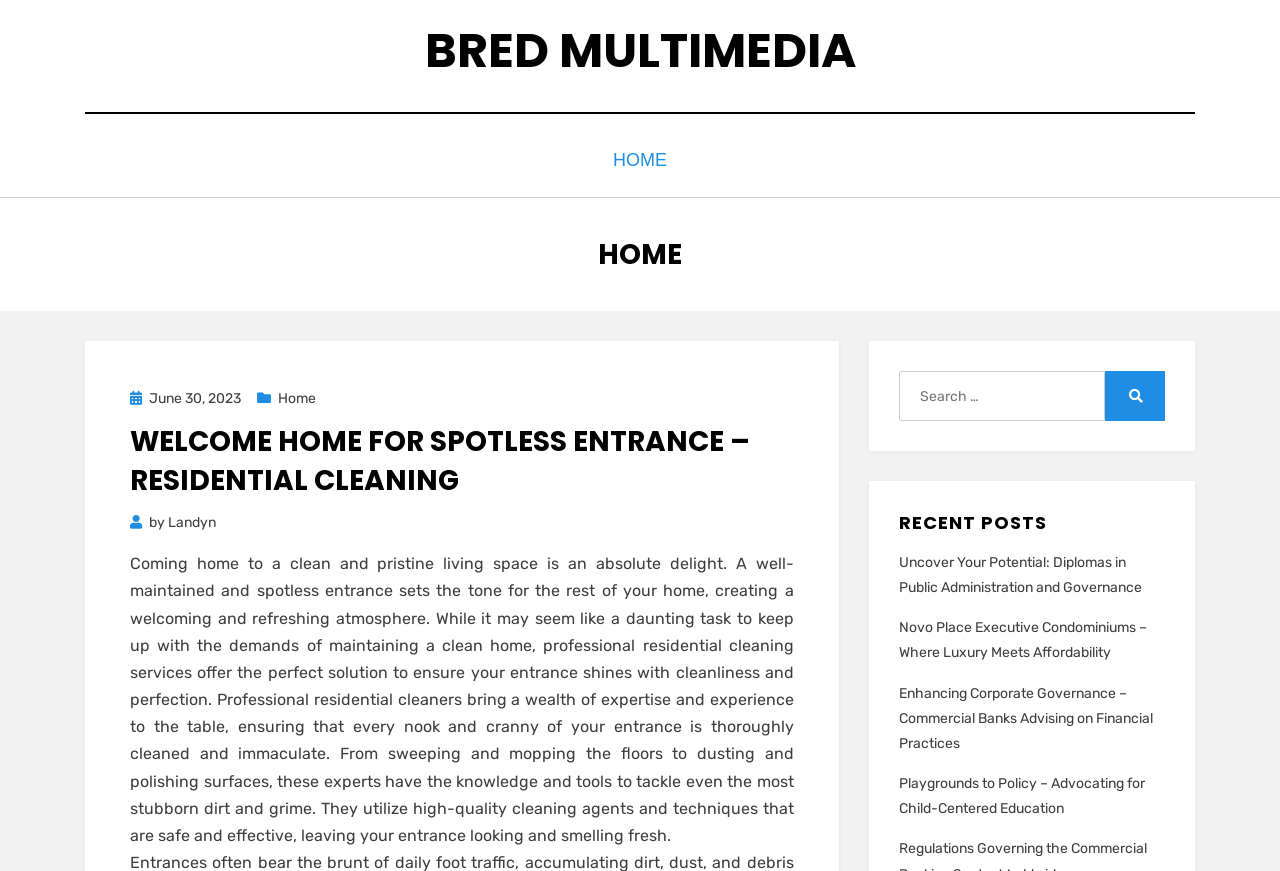Please give a one-word or short phrase response to the following question: 
Is there a search function on the webpage?

Yes